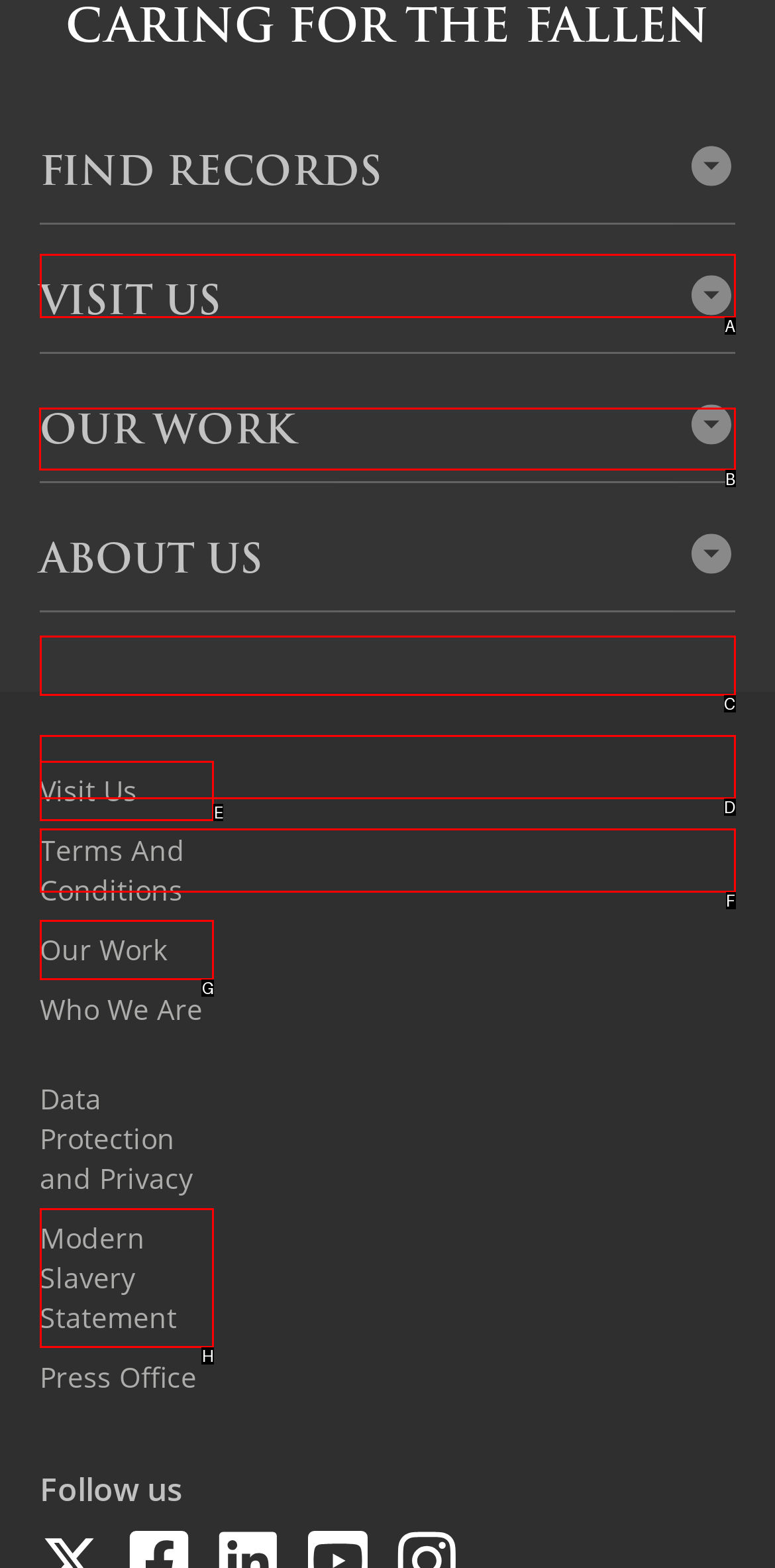Select the proper HTML element to perform the given task: Explore our archives Answer with the corresponding letter from the provided choices.

B